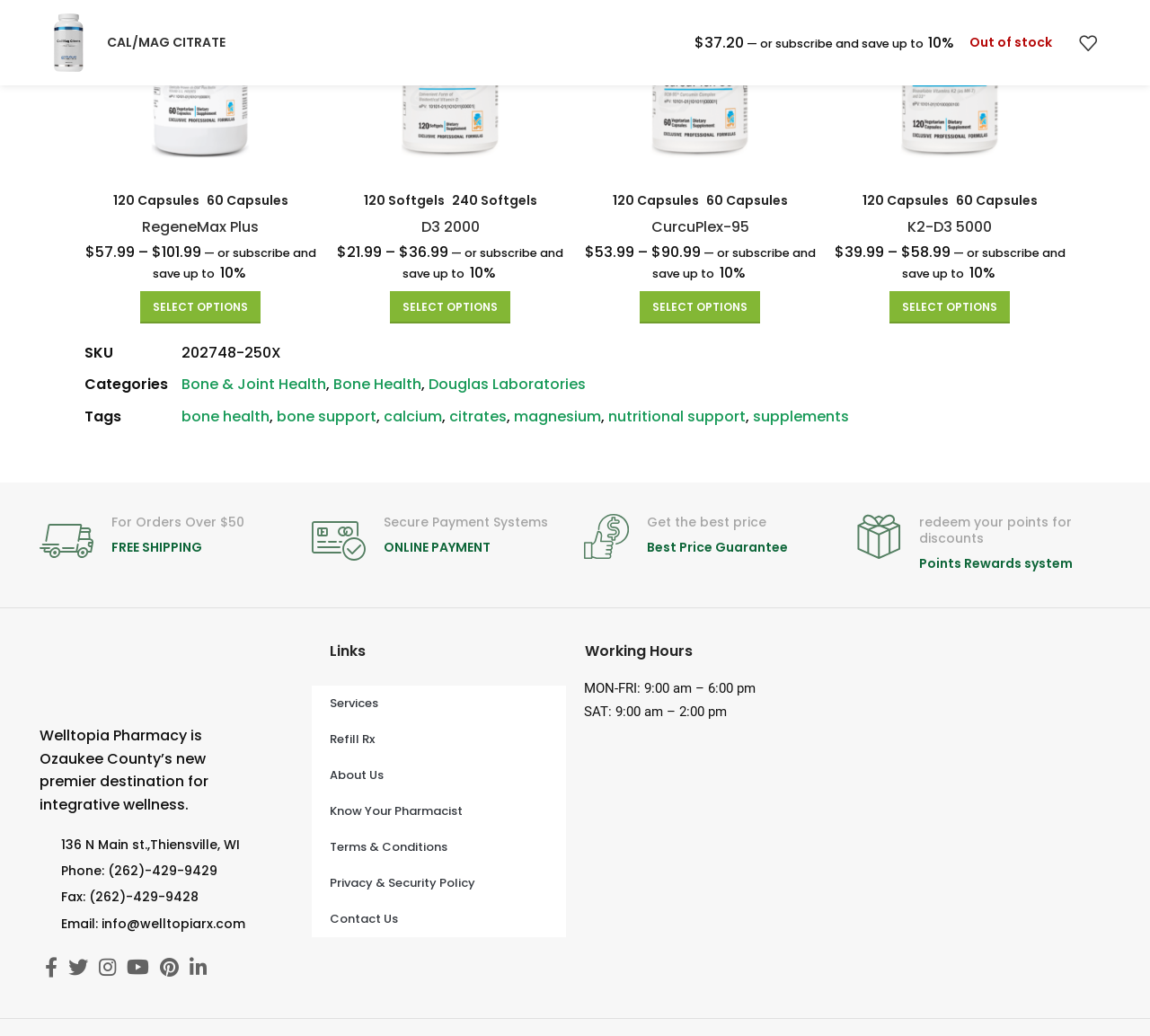Identify the bounding box coordinates for the element that needs to be clicked to fulfill this instruction: "Choose the CurcuPlex-95 option". Provide the coordinates in the format of four float numbers between 0 and 1: [left, top, right, bottom].

[0.556, 0.281, 0.661, 0.312]